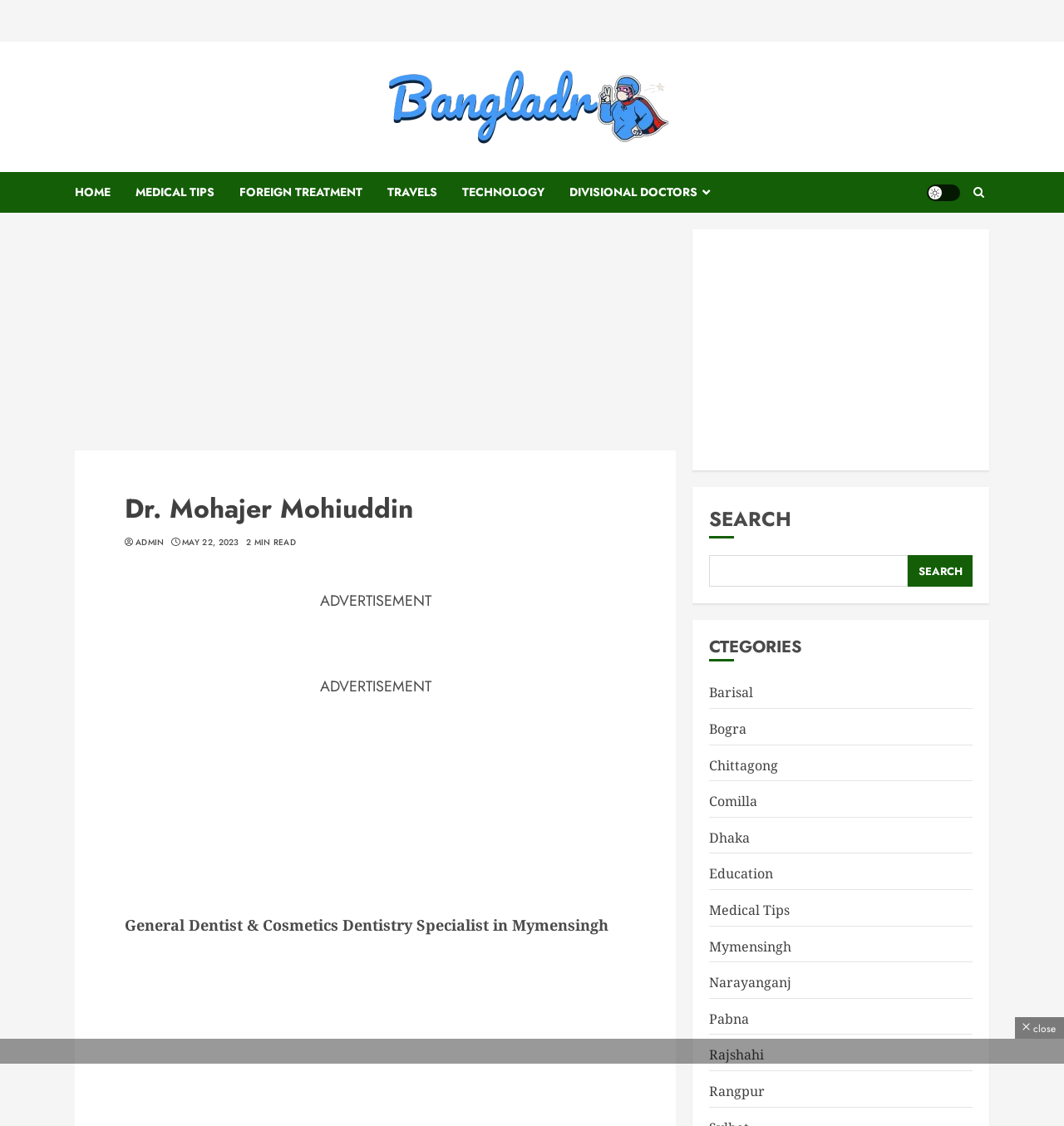Can you specify the bounding box coordinates of the area that needs to be clicked to fulfill the following instruction: "toggle light/dark mode"?

[0.871, 0.163, 0.902, 0.178]